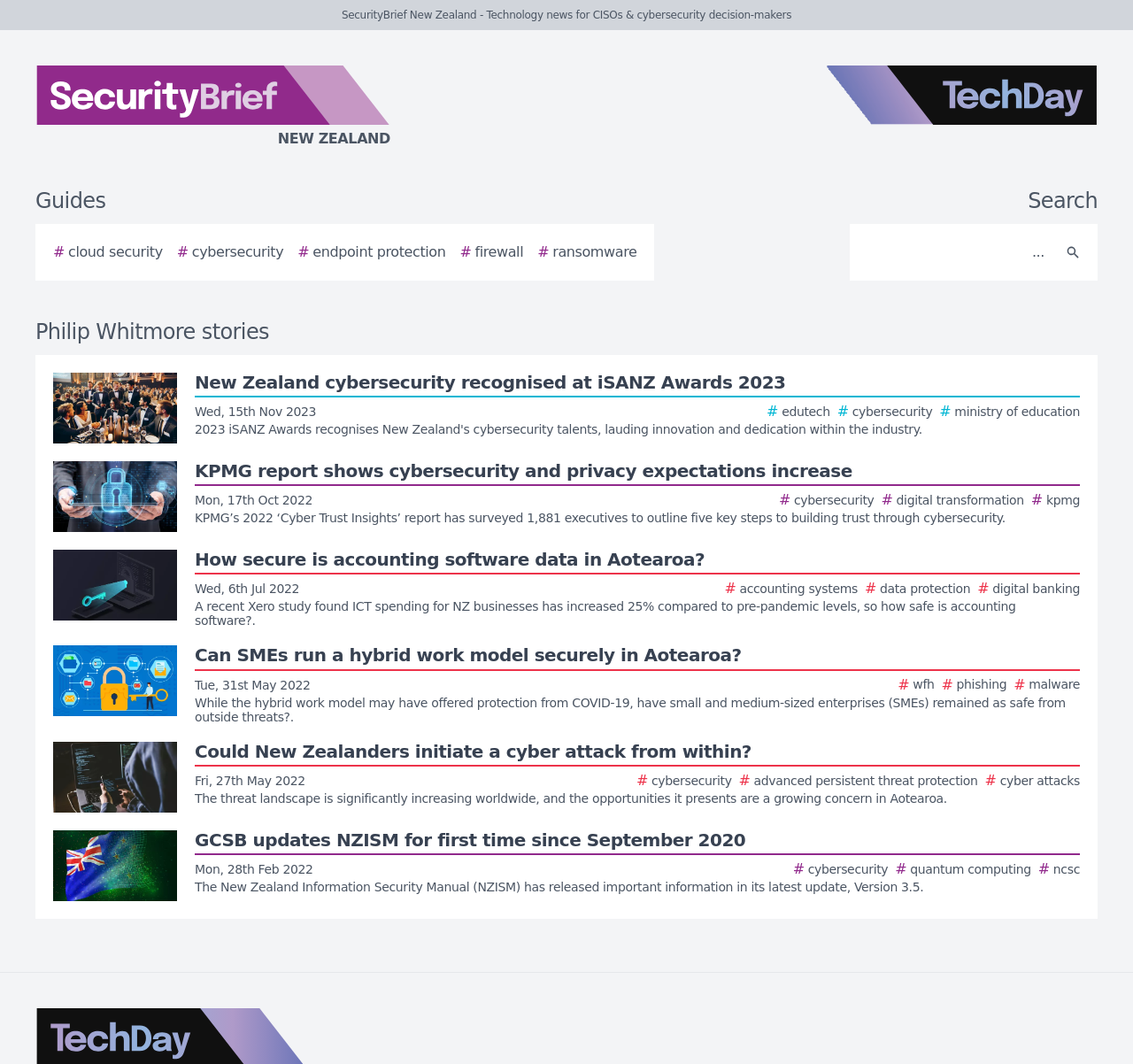What is the date of the latest story?
Respond with a short answer, either a single word or a phrase, based on the image.

15th Nov 2023